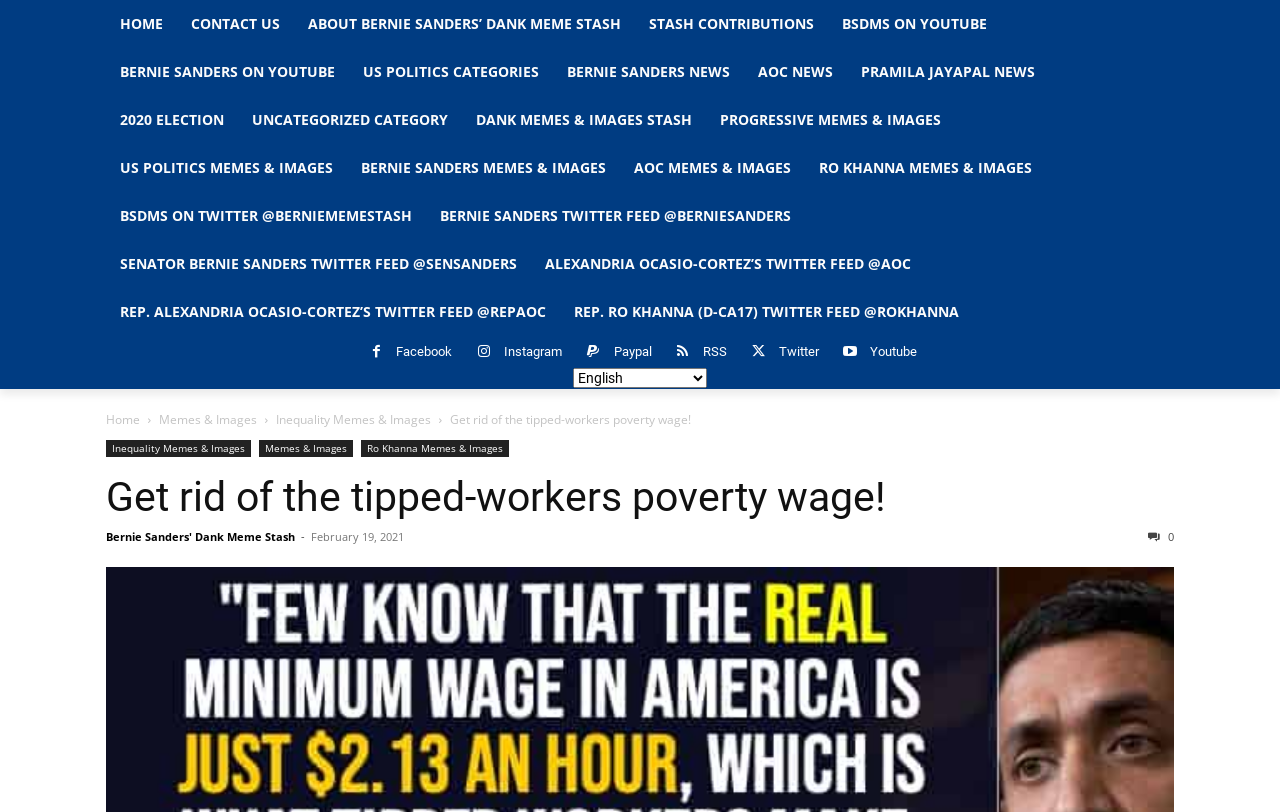What is the name of the stash?
Provide a detailed and extensive answer to the question.

I found the name of the stash by looking at the link 'Bernie Sanders' Dank Meme Stash' on the webpage, which is located below the main heading.